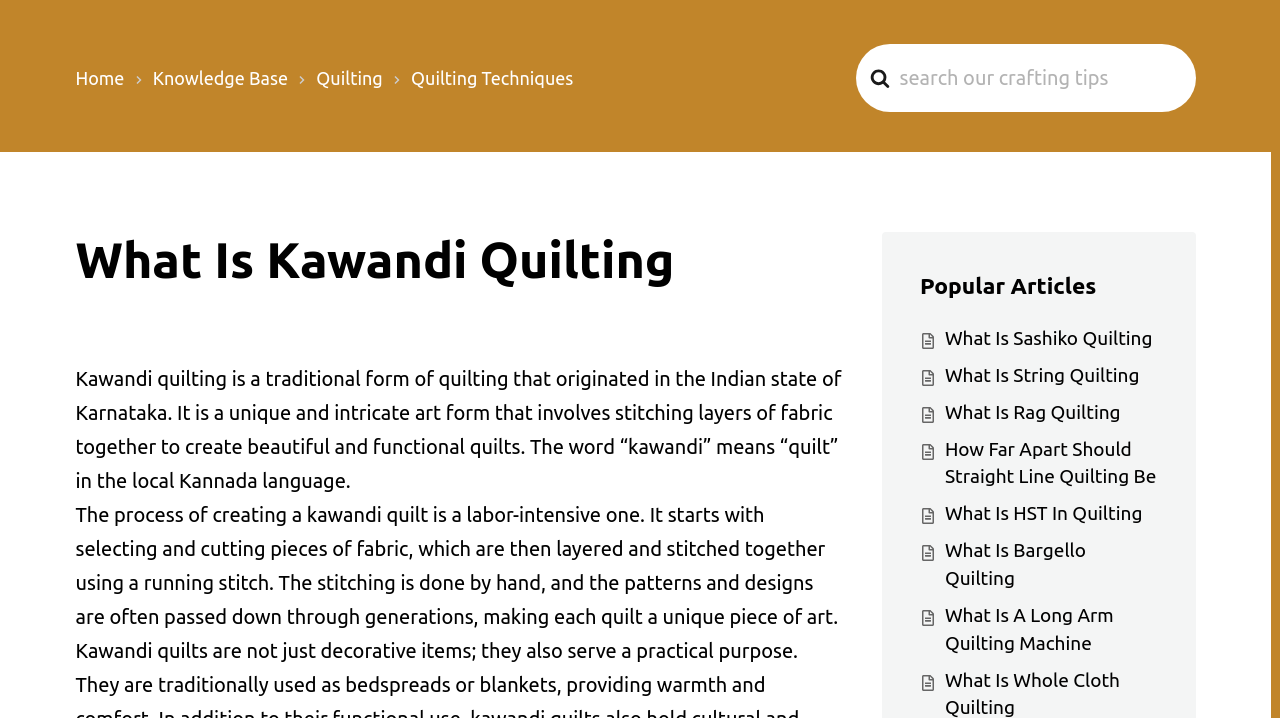Using the provided element description, identify the bounding box coordinates as (top-left x, top-left y, bottom-right x, bottom-right y). Ensure all values are between 0 and 1. Description: Quilting

[0.247, 0.094, 0.299, 0.122]